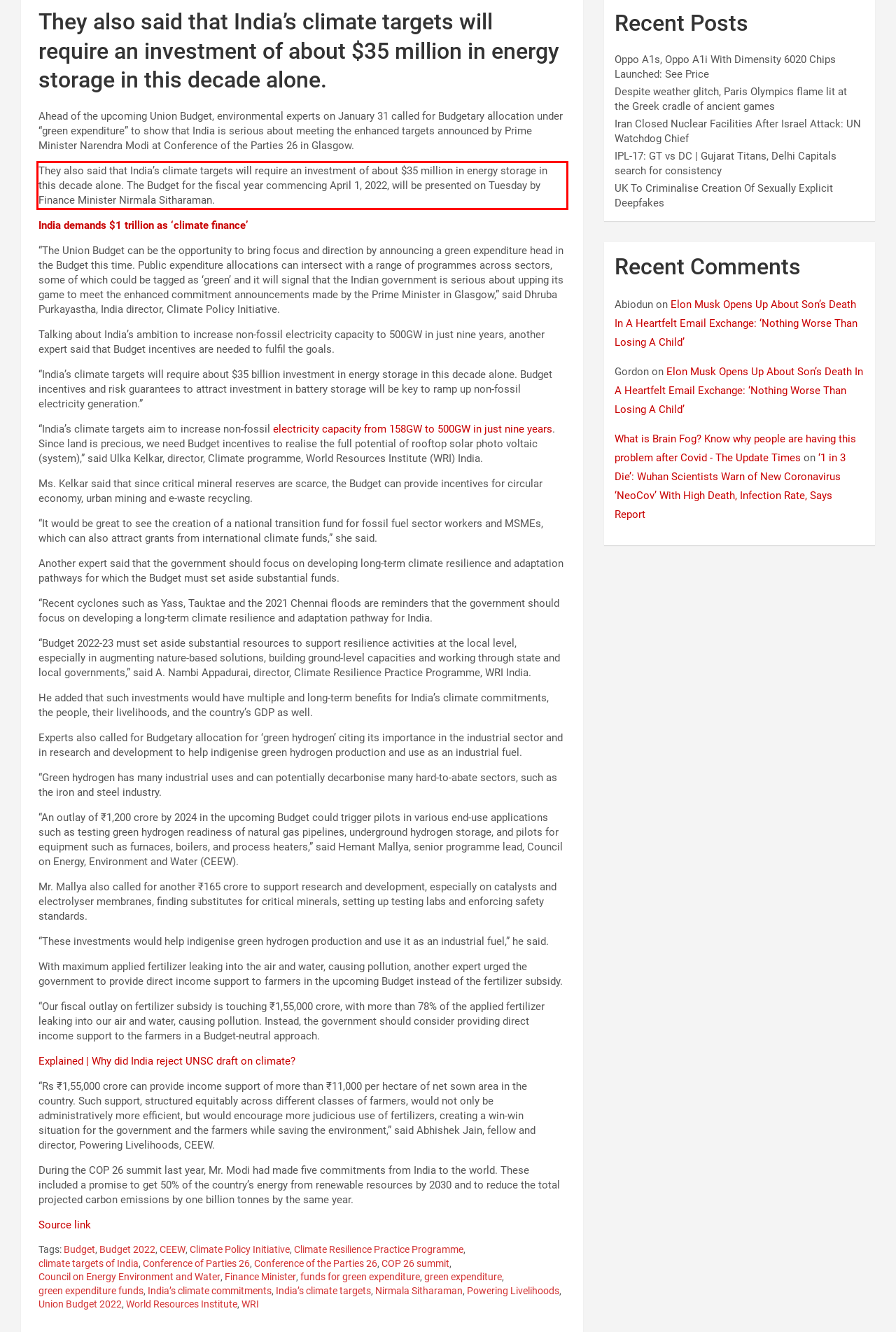From the given screenshot of a webpage, identify the red bounding box and extract the text content within it.

They also said that India’s climate targets will require an investment of about $35 million in energy storage in this decade alone. The Budget for the fiscal year commencing April 1, 2022, will be presented on Tuesday by Finance Minister Nirmala Sitharaman.